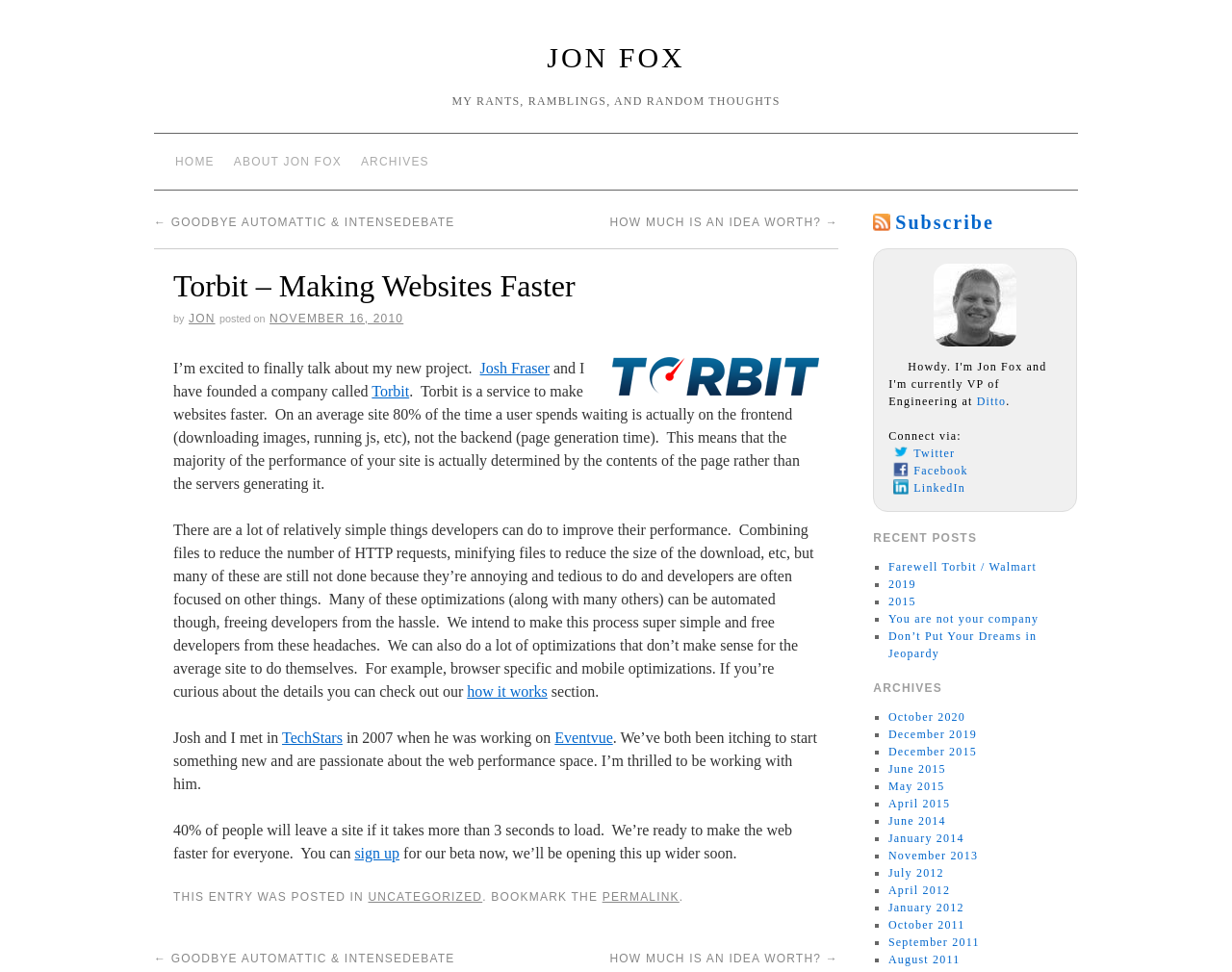What is the name of the company founded by the author?
We need a detailed and meticulous answer to the question.

The author mentions that they have founded a company called Torbit, which is a service to make websites faster.